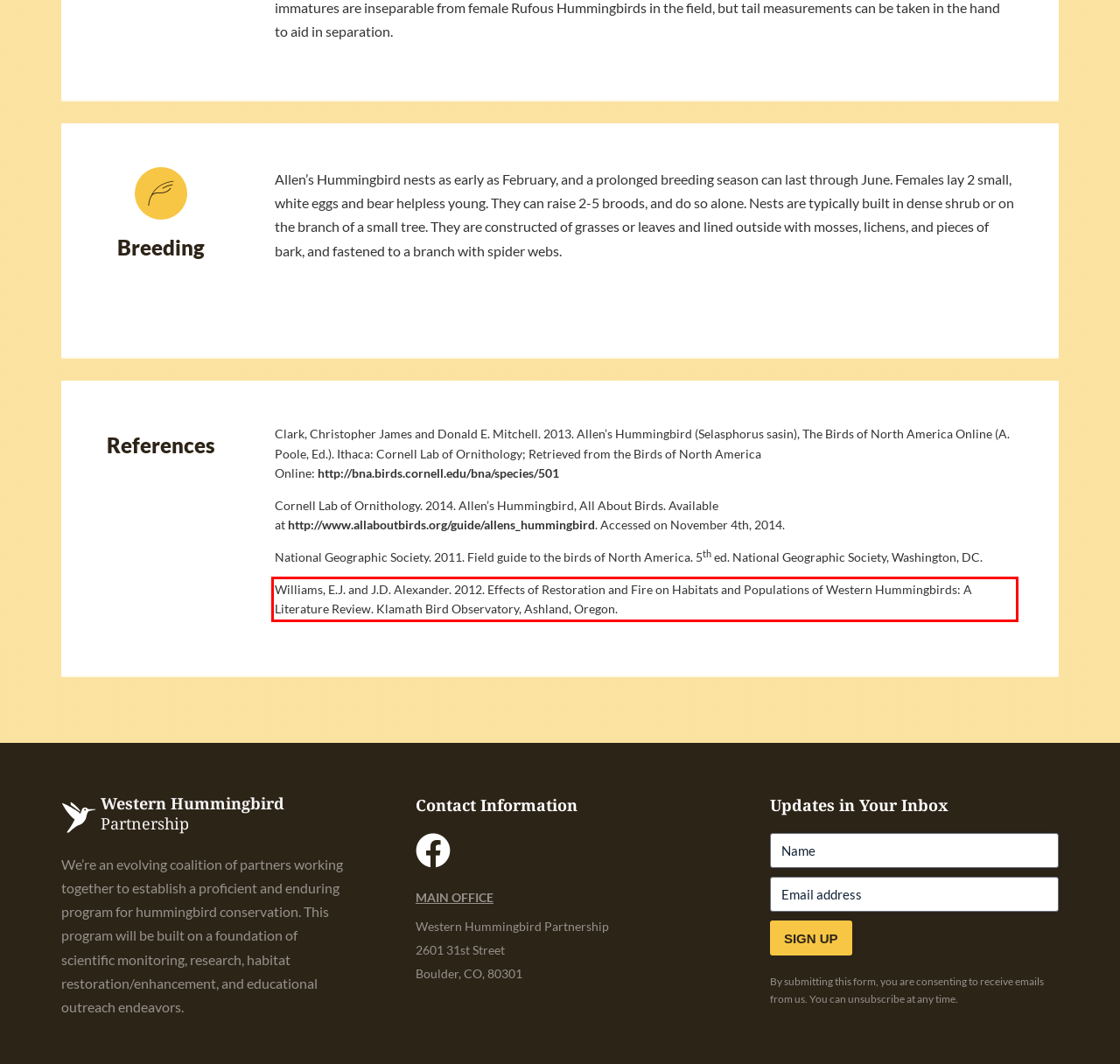You are provided with a screenshot of a webpage featuring a red rectangle bounding box. Extract the text content within this red bounding box using OCR.

Williams, E.J. and J.D. Alexander. 2012. Effects of Restoration and Fire on Habitats and Populations of Western Hummingbirds: A Literature Review. Klamath Bird Observatory, Ashland, Oregon.